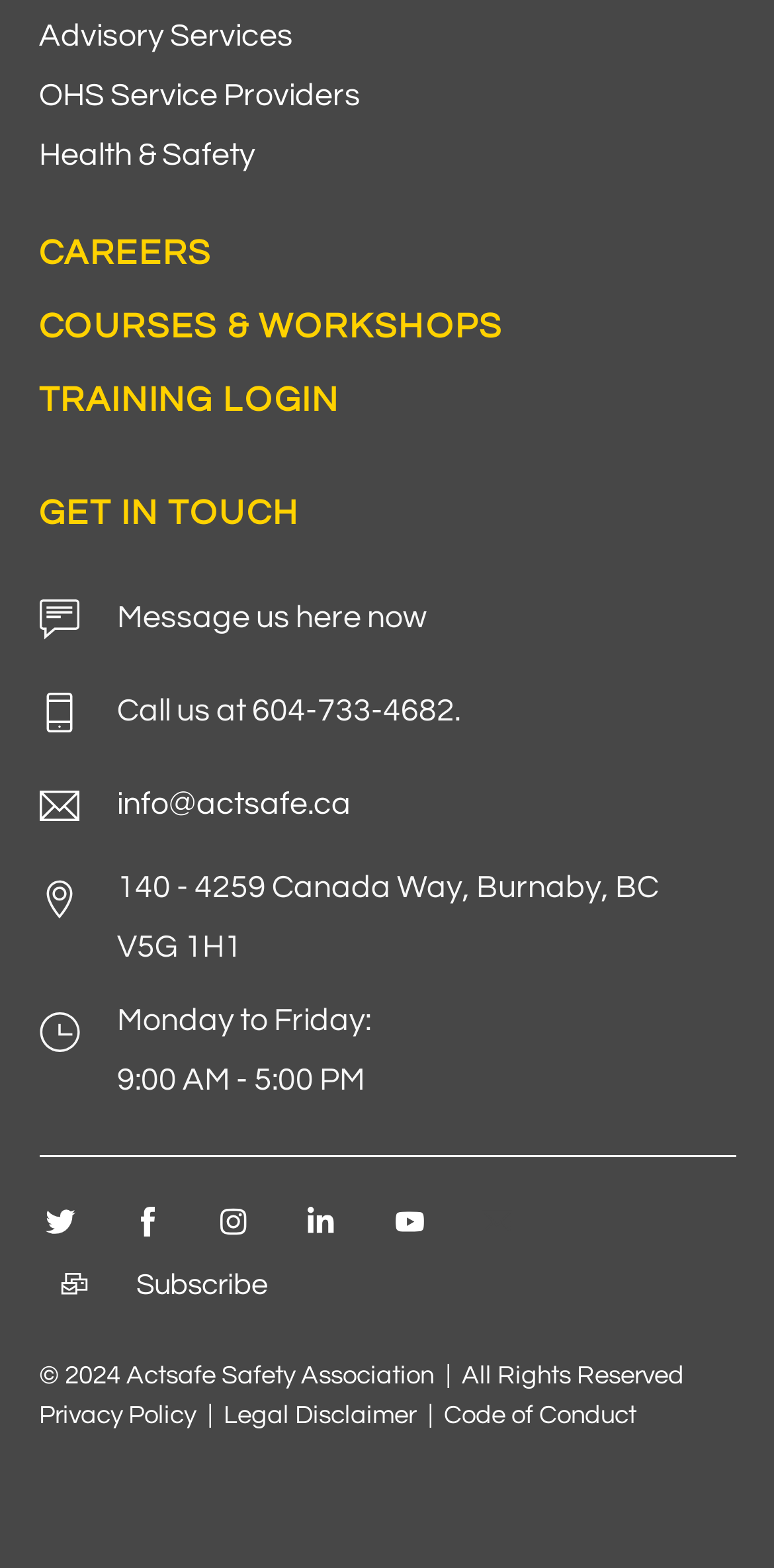Observe the image and answer the following question in detail: How many social media links are there?

I counted the number of link elements with empty text at the bottom of the page, which are likely social media links, and found 5 of them.